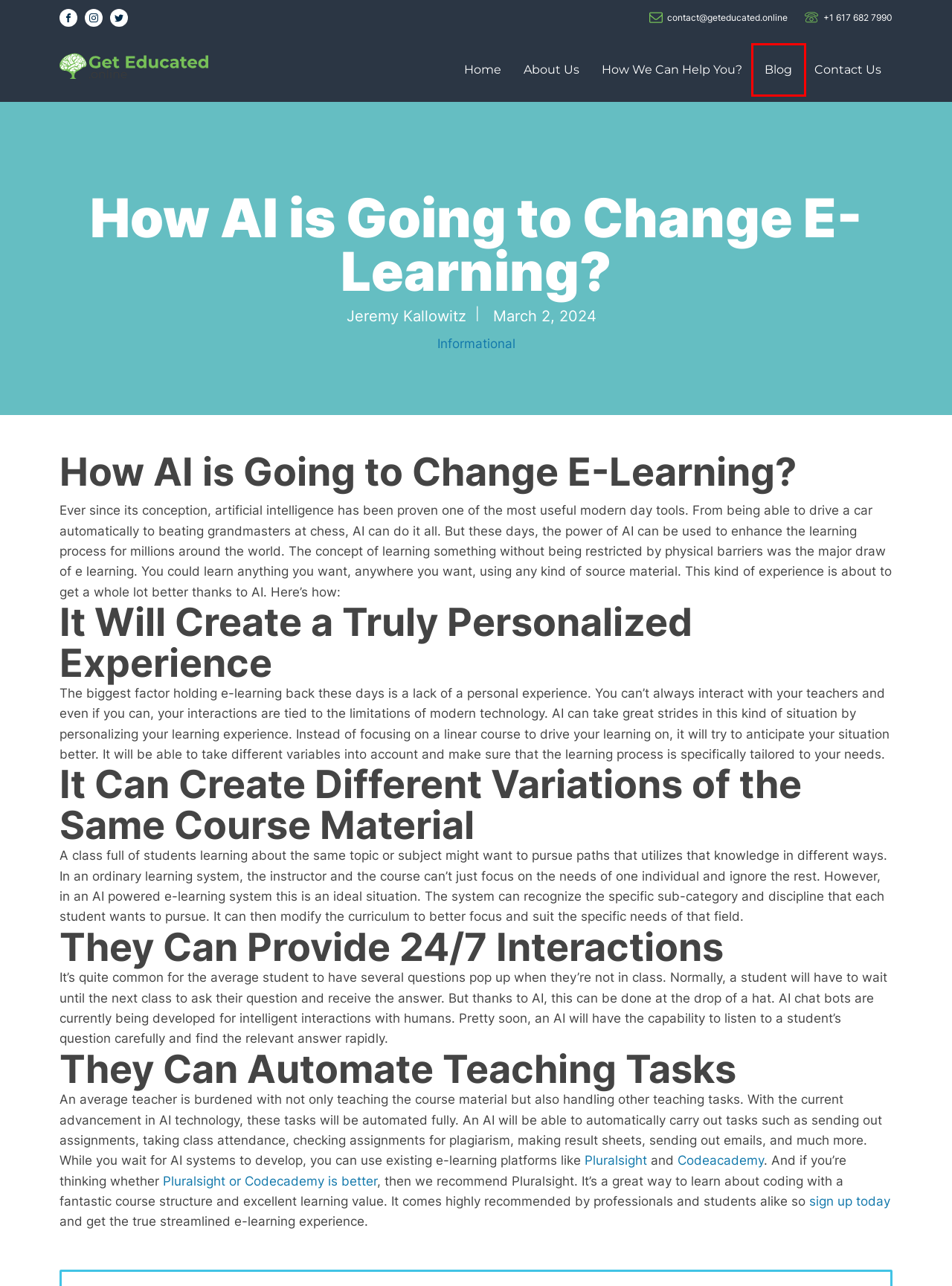A screenshot of a webpage is given, featuring a red bounding box around a UI element. Please choose the webpage description that best aligns with the new webpage after clicking the element in the bounding box. These are the descriptions:
A. Blog - Get Educated Online
B. Informational - Get Educated Online
C. Home - Get Educated Online
D. How We Can Help You? - Get Educated Online
E. AdaptedMind Review 2024 | GetEducated Online
F. About Us - Get Educated Online
G. Pluralsight Vs Codecademy - Which is better? - Get Educated Online
H. Contact Us - Get Educated Online

A